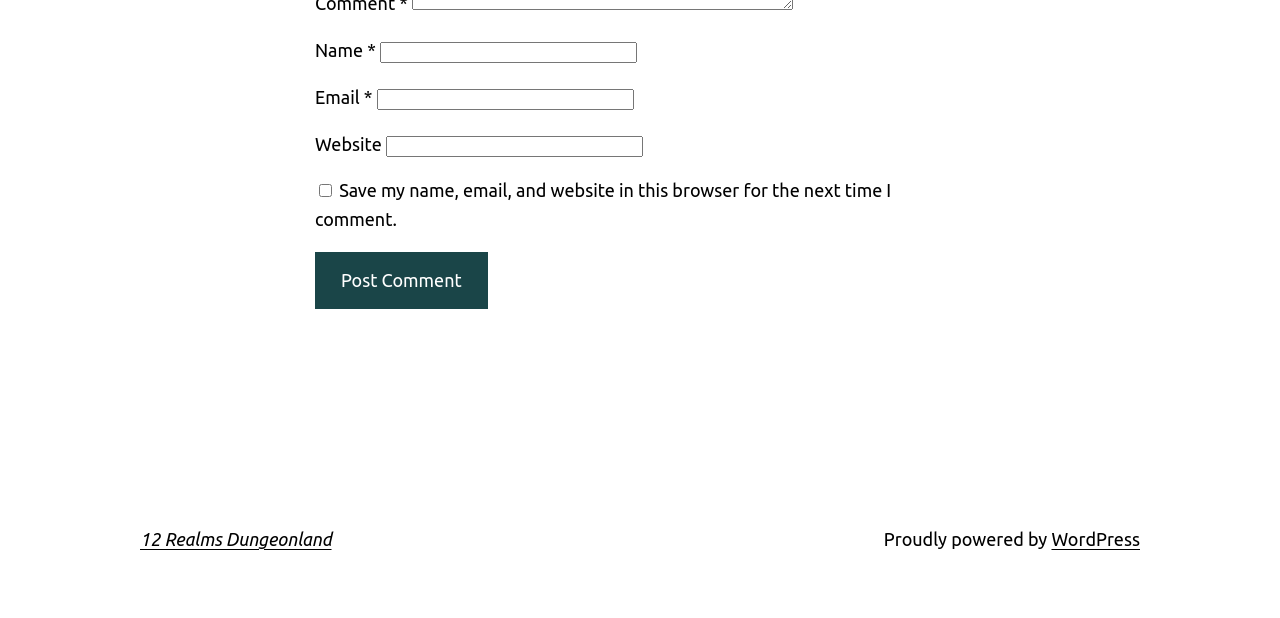Is the 'Save my name...' checkbox checked?
Based on the screenshot, respond with a single word or phrase.

No